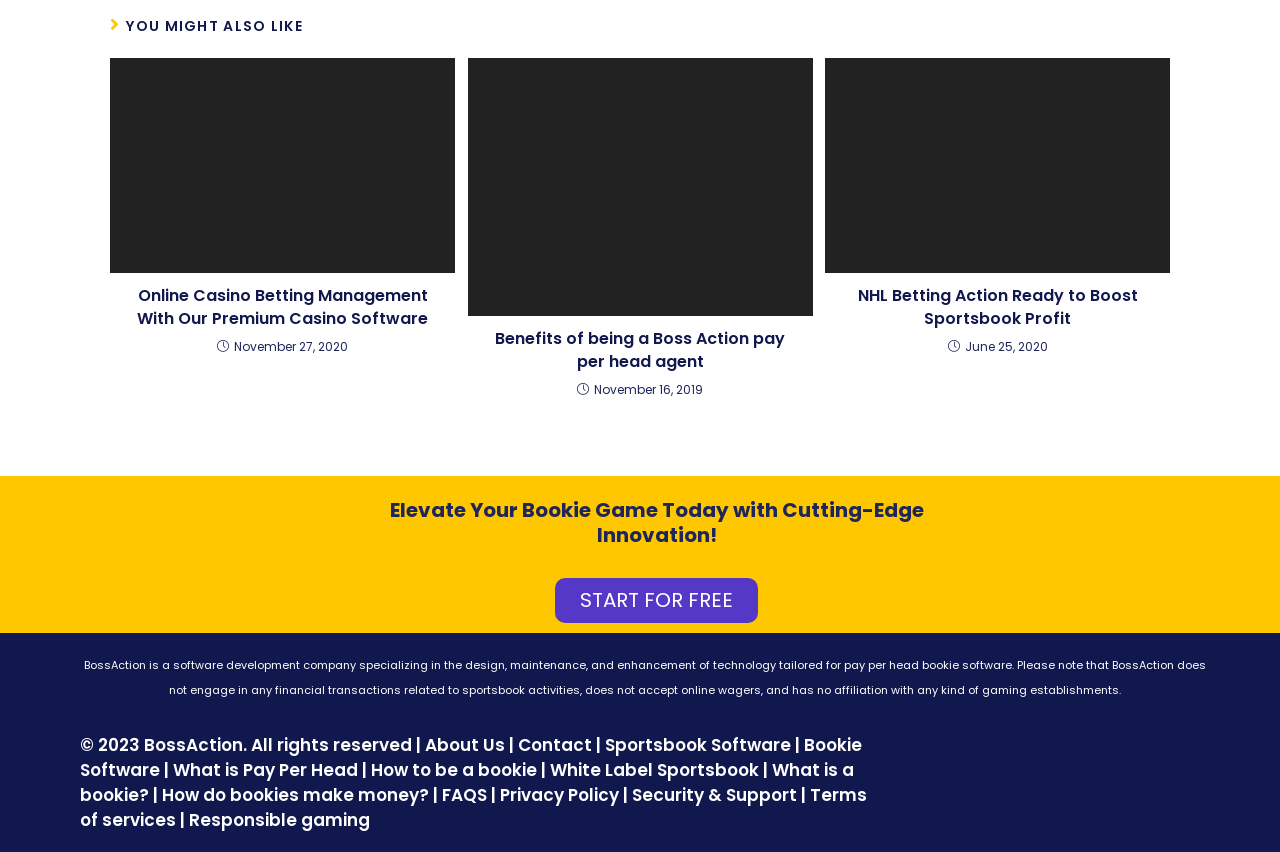Please find the bounding box coordinates of the element that you should click to achieve the following instruction: "Learn about BossAction". The coordinates should be presented as four float numbers between 0 and 1: [left, top, right, bottom].

[0.332, 0.86, 0.395, 0.888]